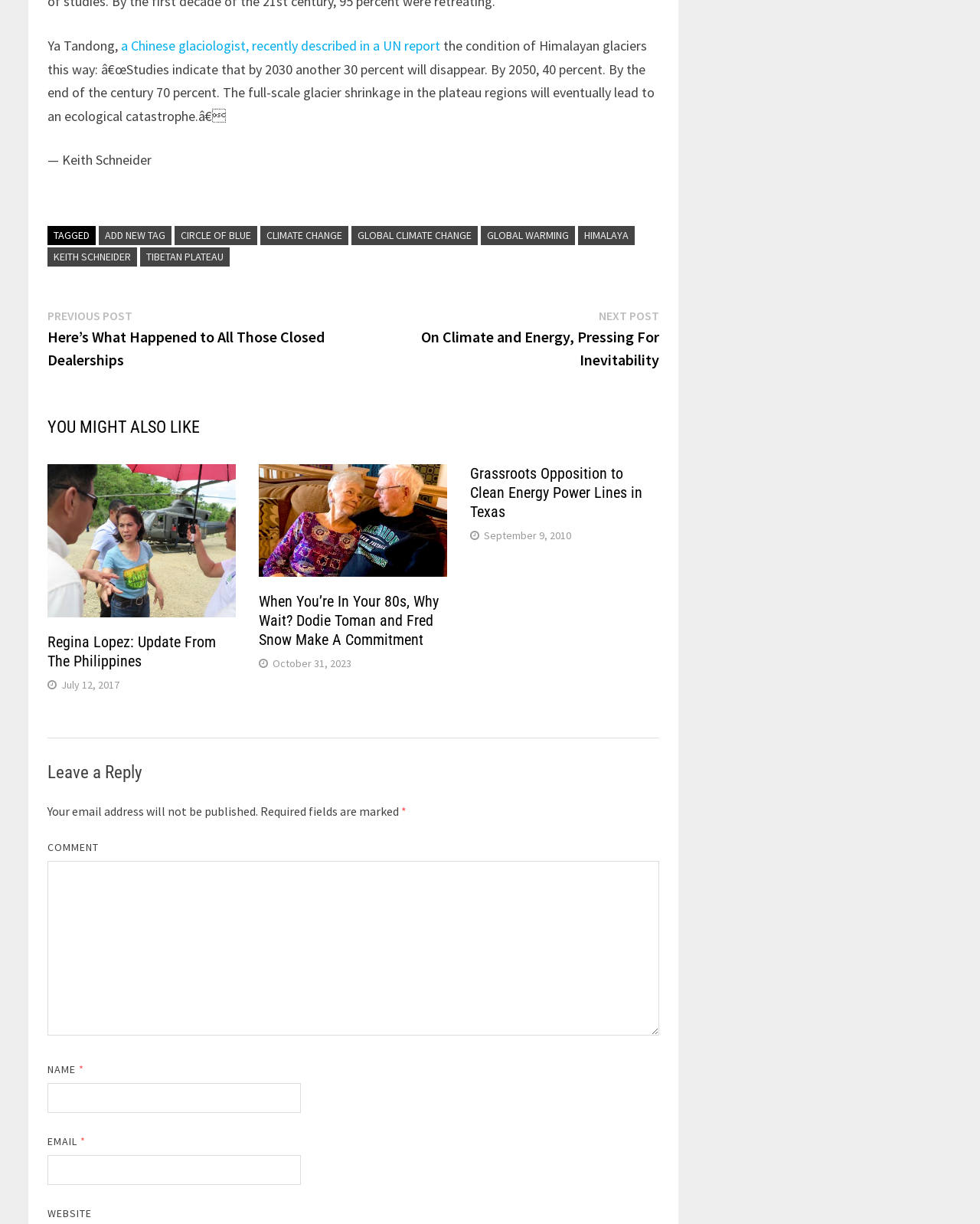Answer this question using a single word or a brief phrase:
Who is the author of the article?

Keith Schneider